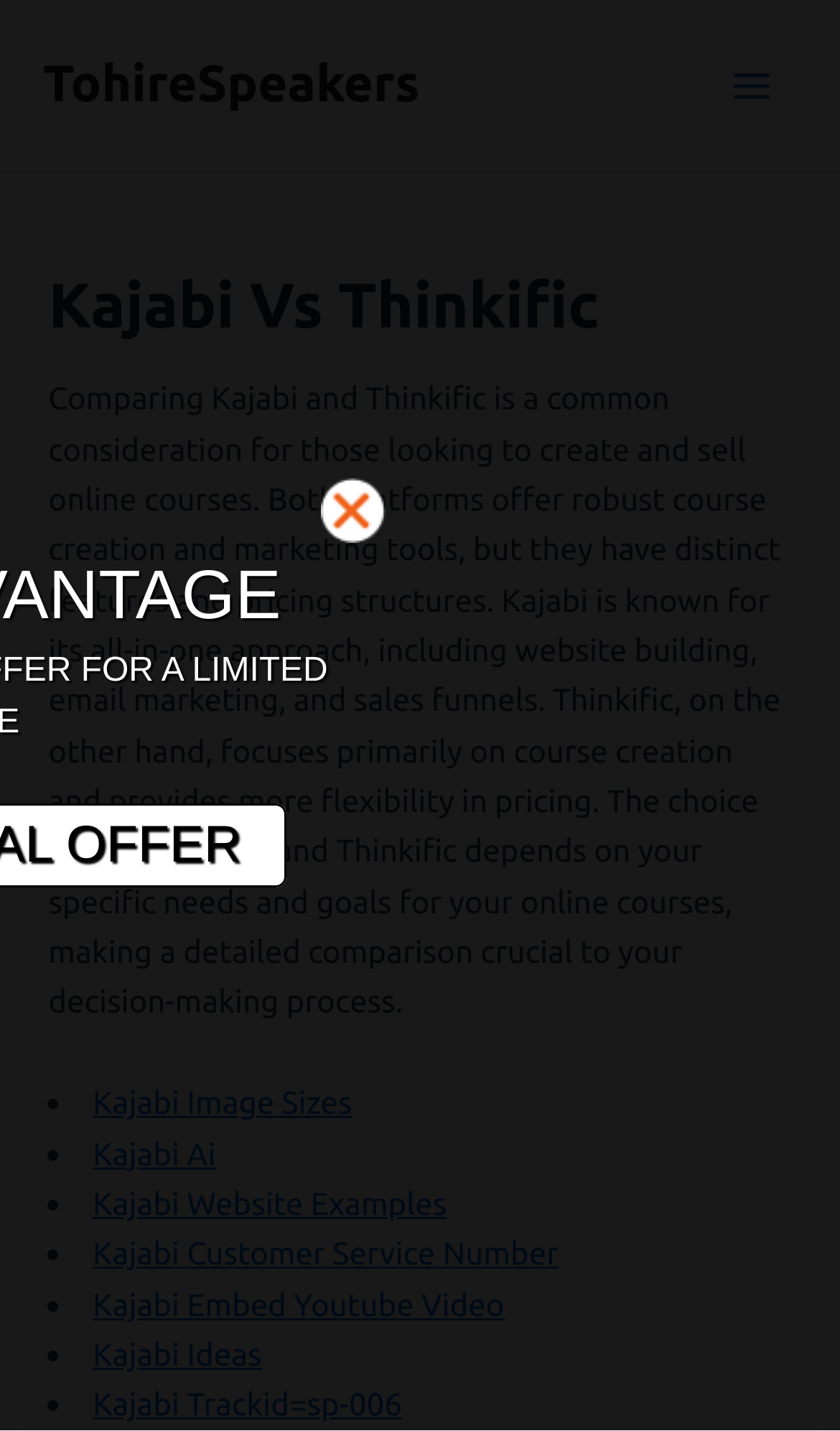Identify the bounding box coordinates of the area that should be clicked in order to complete the given instruction: "View the National Library of Medicine website". The bounding box coordinates should be four float numbers between 0 and 1, i.e., [left, top, right, bottom].

None